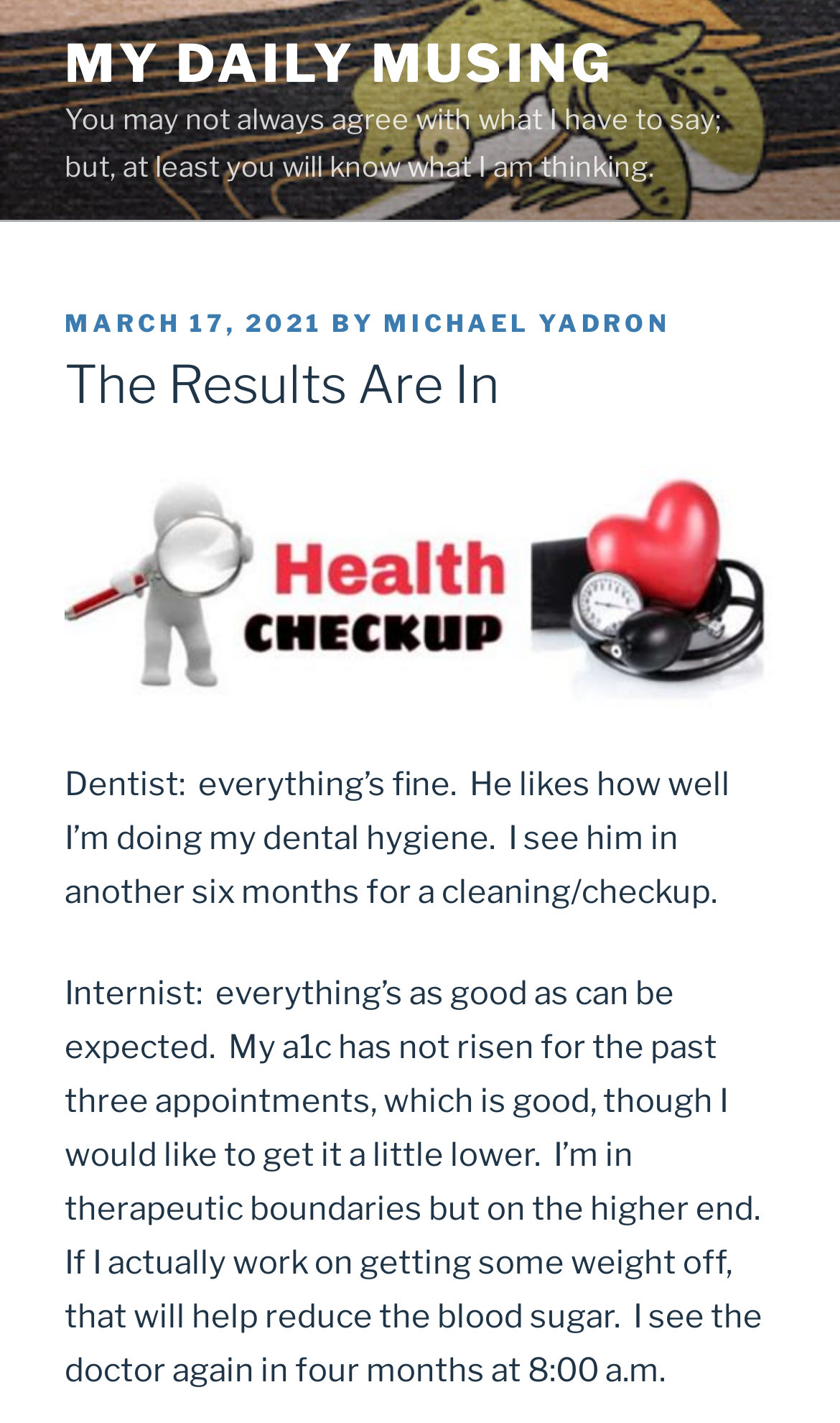When is the author's next internist appointment?
Please use the image to provide an in-depth answer to the question.

I found the timing of the author's next internist appointment by reading the text under the 'Internist' section. It says 'I see the doctor again in four months at 8:00 a.m.', which implies that the author's next appointment is in four months.